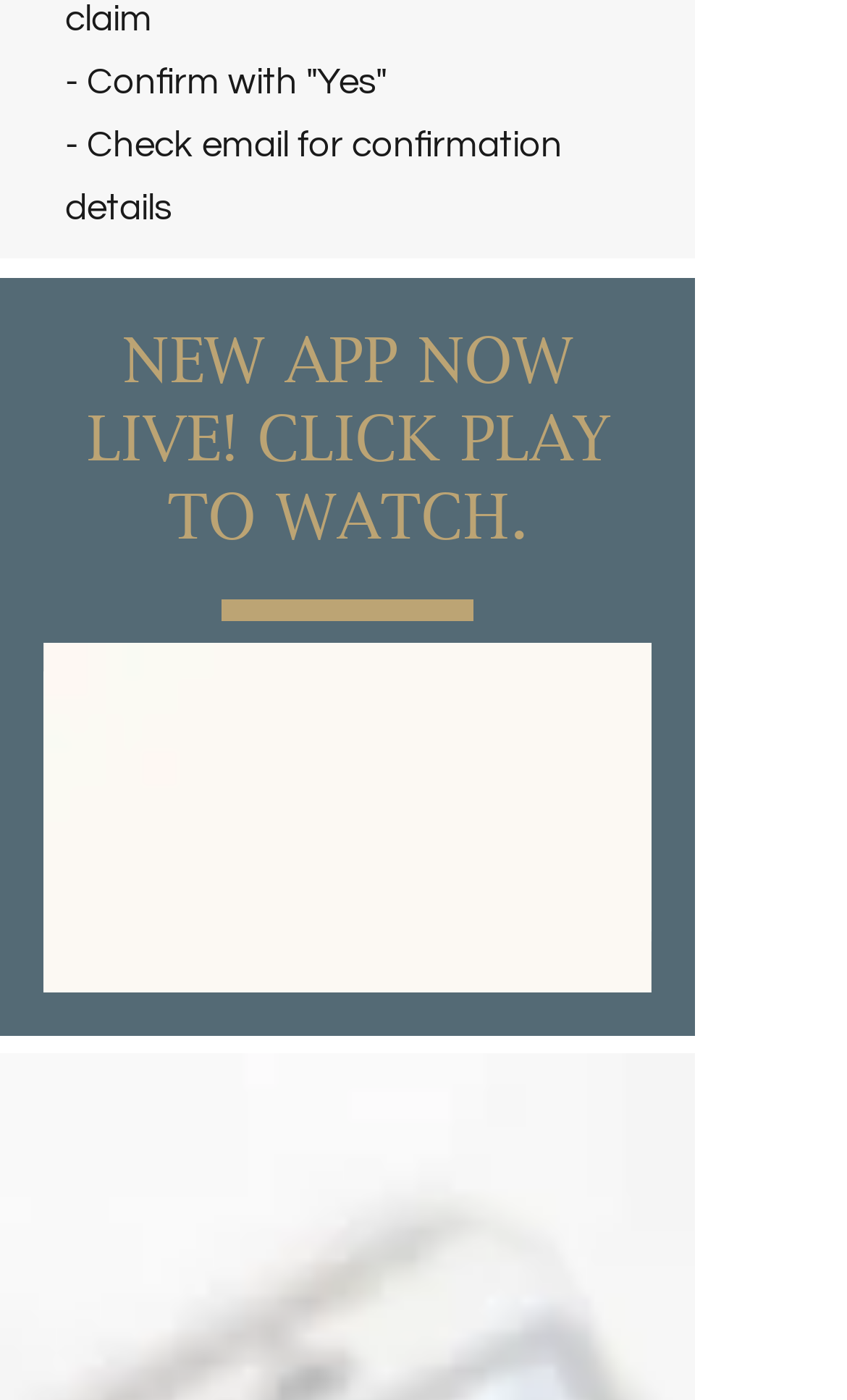Refer to the element description aria-label="Play video" and identify the corresponding bounding box in the screenshot. Format the coordinates as (top-left x, top-left y, bottom-right x, bottom-right y) with values in the range of 0 to 1.

[0.051, 0.46, 0.769, 0.71]